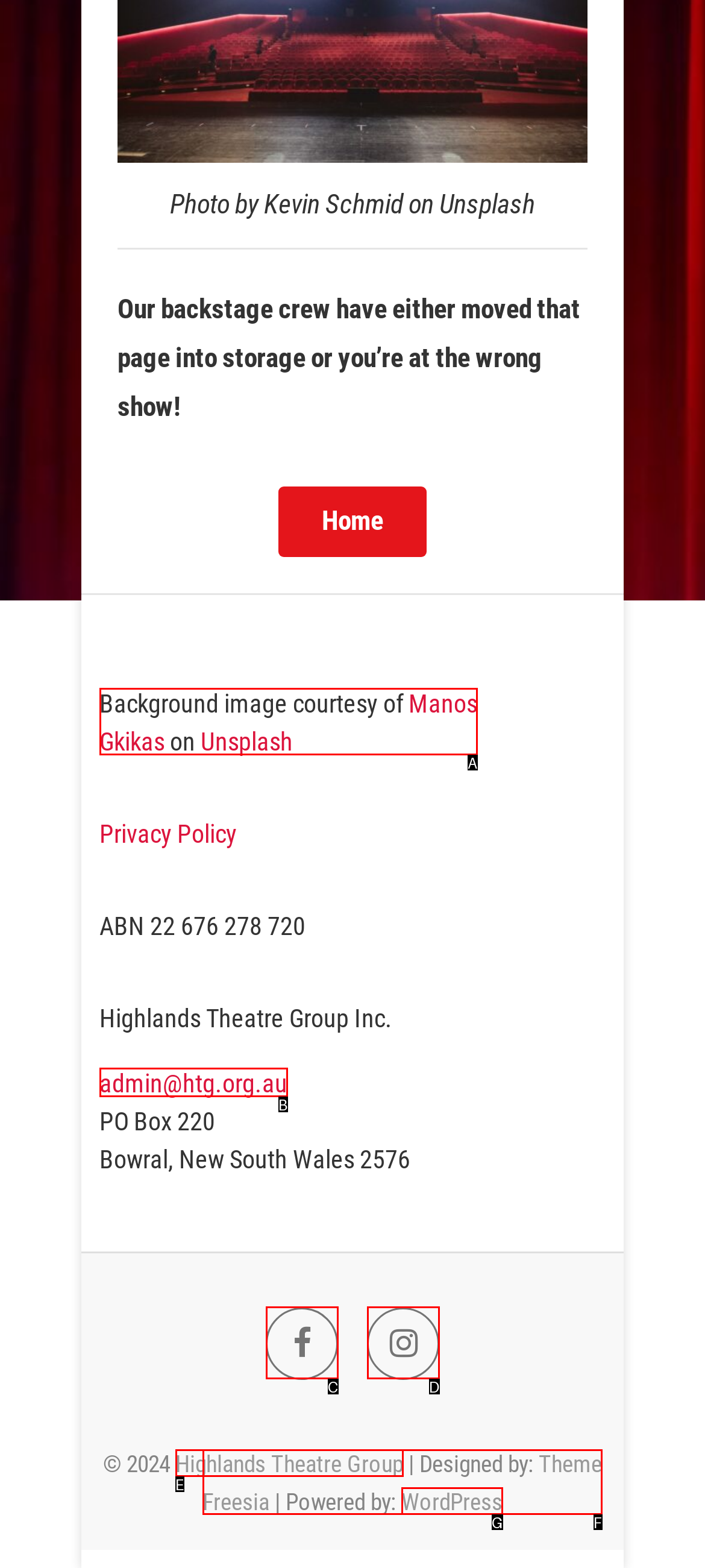Identify which HTML element matches the description: Powered by Shopify. Answer with the correct option's letter.

None